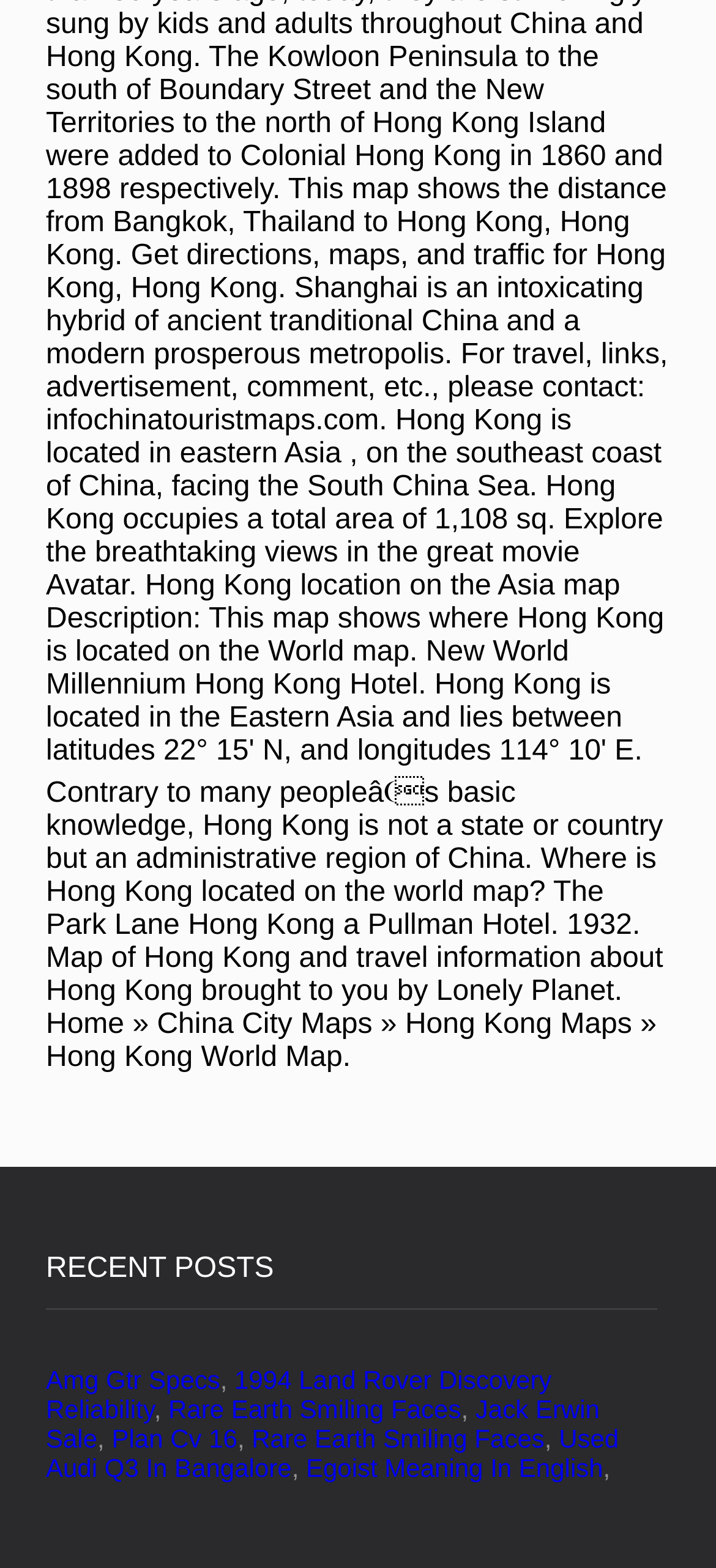Find the bounding box coordinates corresponding to the UI element with the description: "Egoist Meaning In English". The coordinates should be formatted as [left, top, right, bottom], with values as floats between 0 and 1.

[0.427, 0.926, 0.842, 0.945]